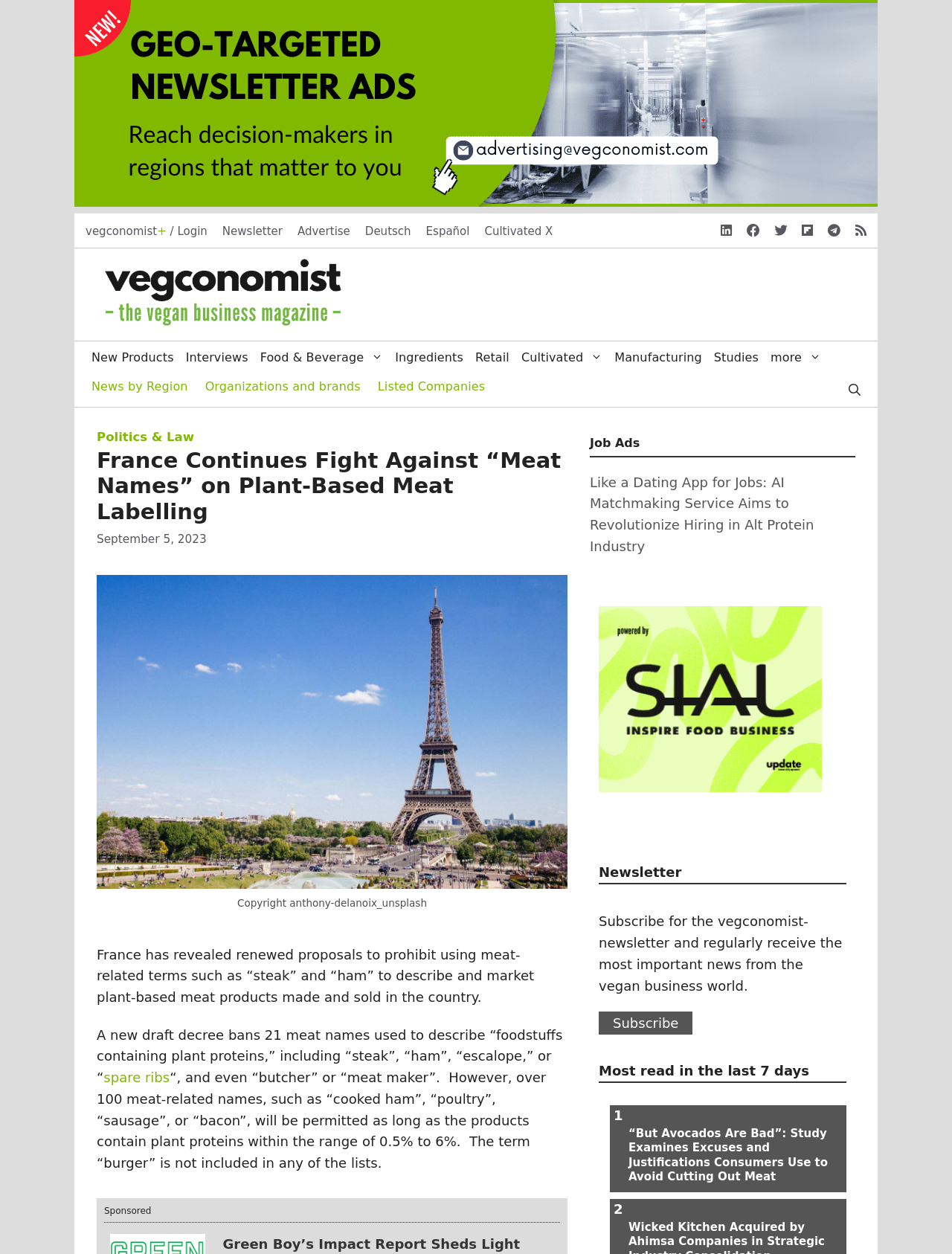Give a one-word or one-phrase response to the question: 
What is the purpose of the 'Newsletter' section?

to subscribe for news